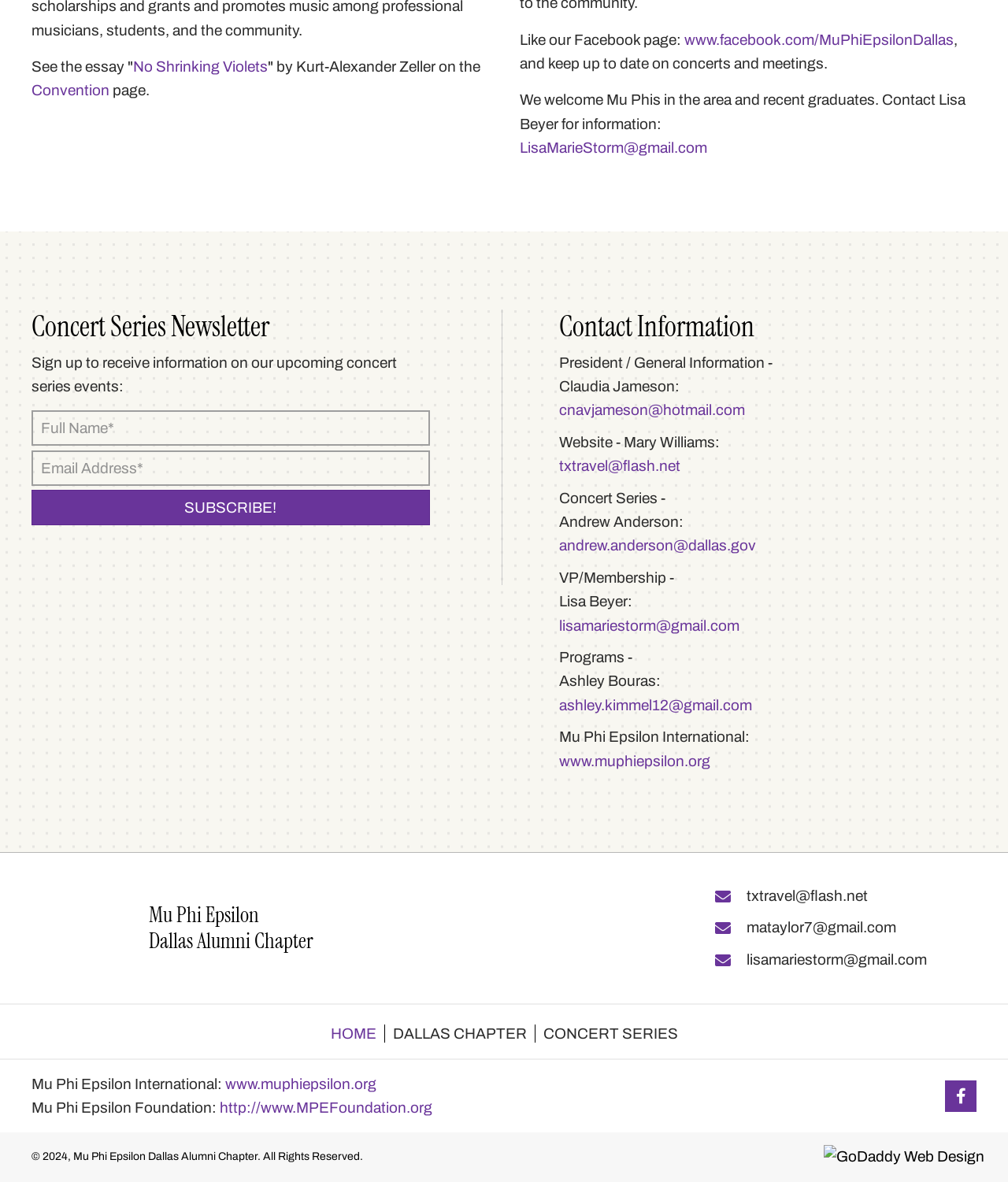Use the details in the image to answer the question thoroughly: 
What is the purpose of the 'Concert Series Newsletter'?

The question can be answered by looking at the 'Concert Series Newsletter' section, where it is stated 'Sign up to receive information on our upcoming concert series events:'